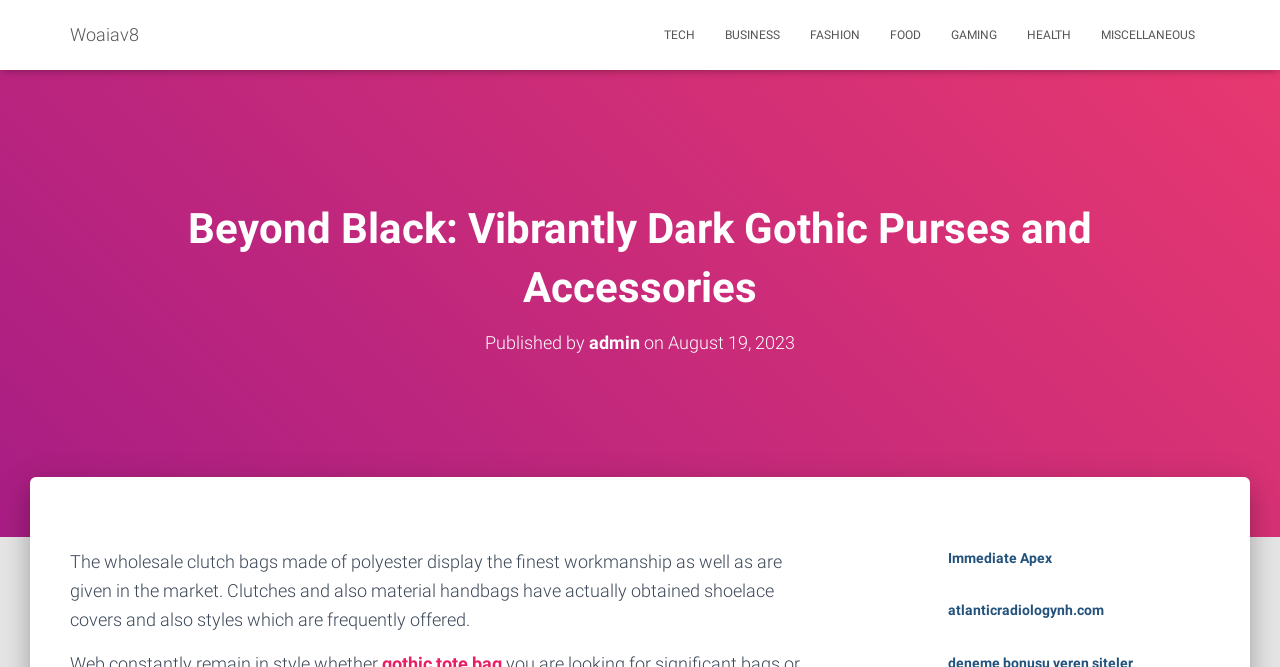Who published the article?
Could you answer the question in a detailed manner, providing as much information as possible?

The heading 'Published by admin on August 19, 2023' suggests that the article was published by admin.